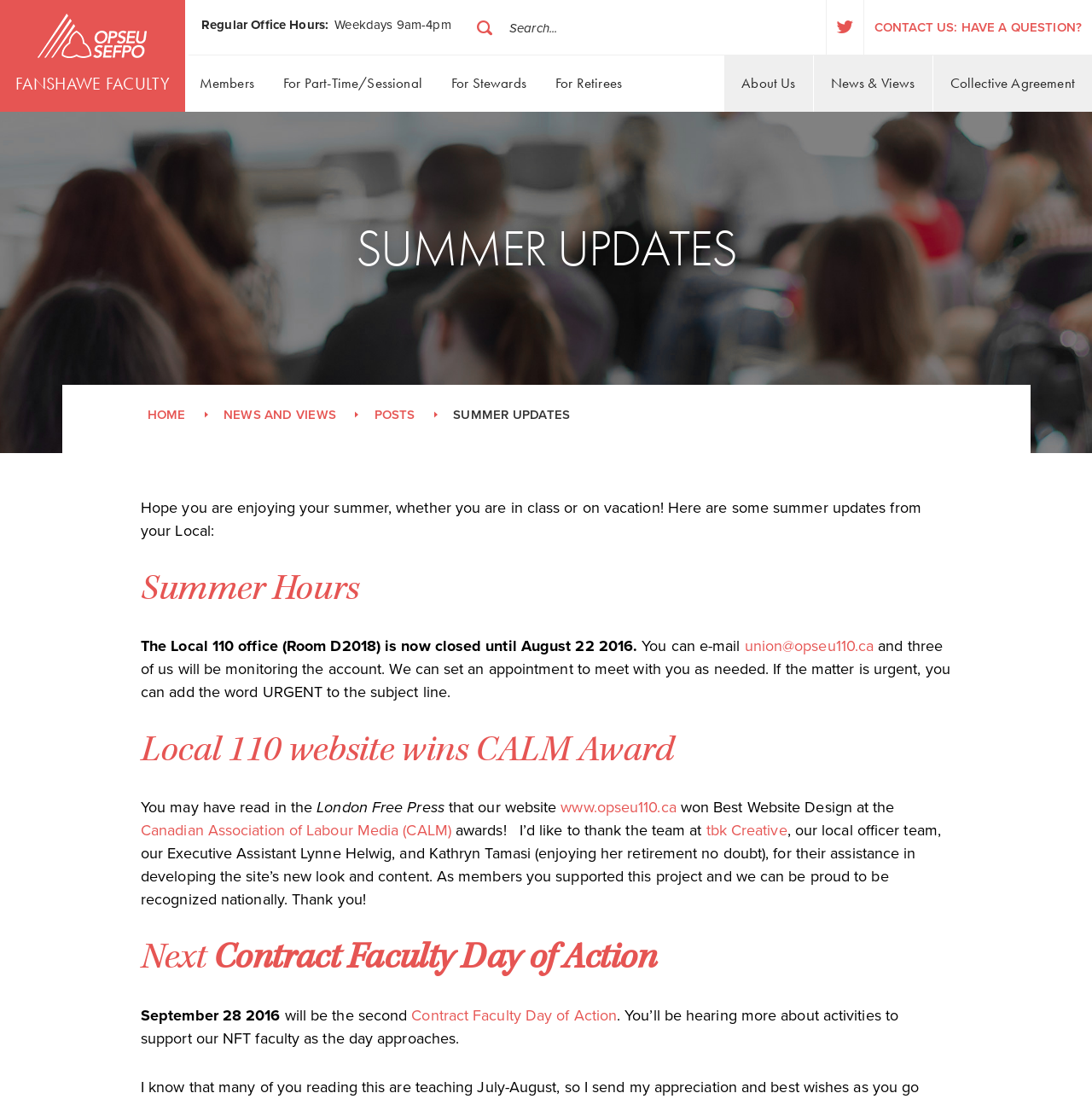Predict the bounding box coordinates of the UI element that matches this description: "Contact Us: Have a Question?". The coordinates should be in the format [left, top, right, bottom] with each value between 0 and 1.

[0.79, 0.0, 1.0, 0.05]